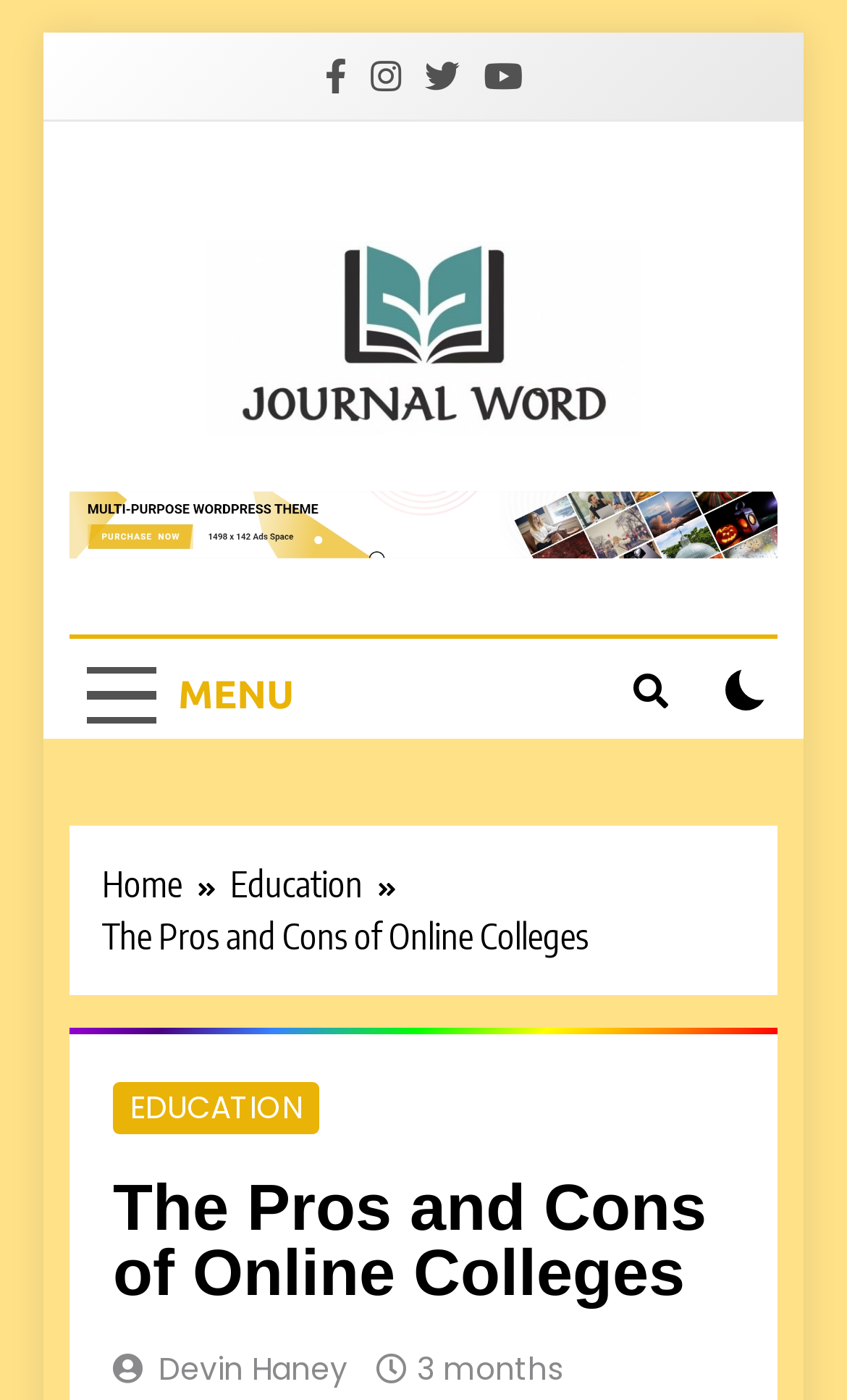Consider the image and give a detailed and elaborate answer to the question: 
How many social media links are available?

I counted the number of social media links by looking at the icons and their corresponding bounding box coordinates. The icons are , , , and , which are commonly used for social media platforms.